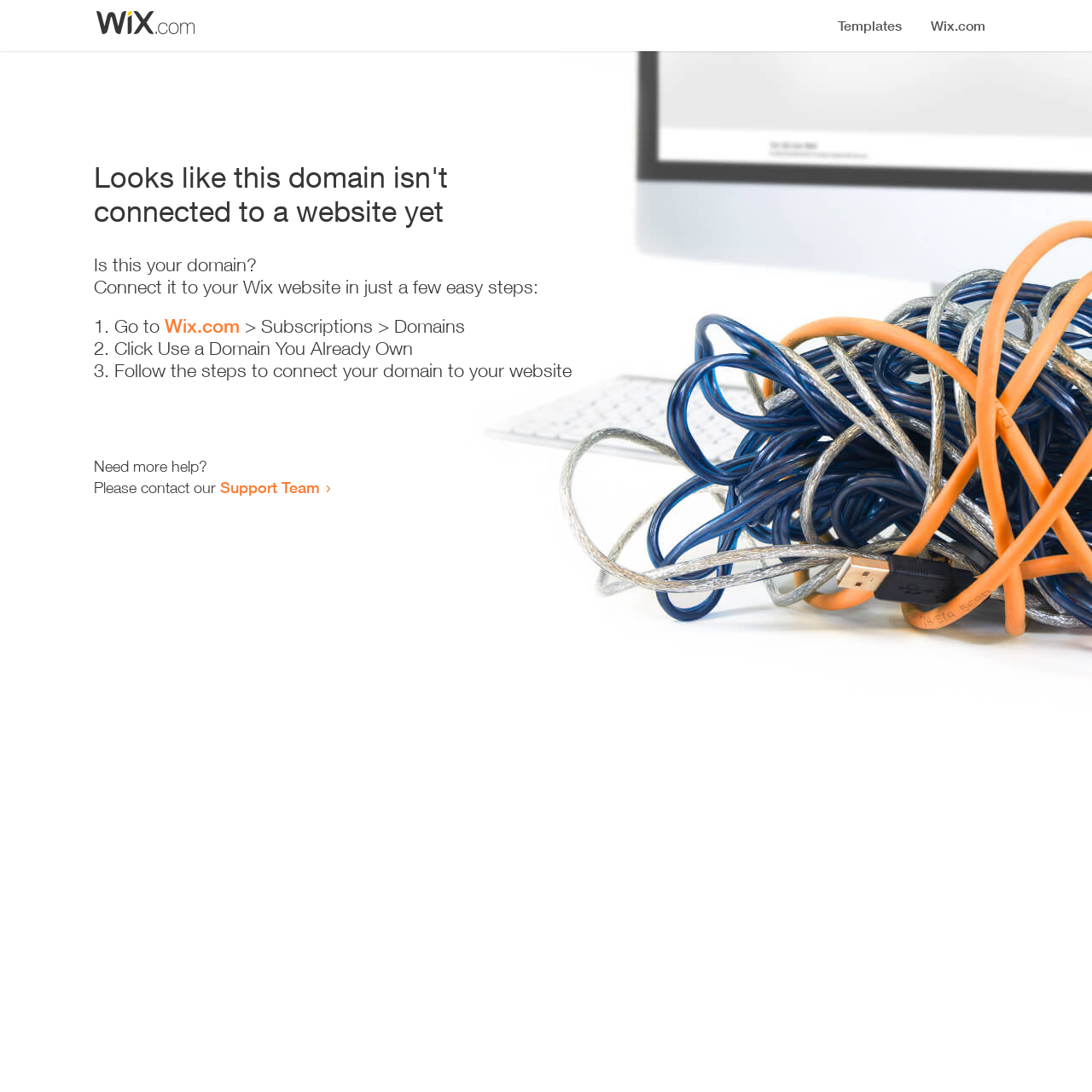Find the headline of the webpage and generate its text content.

Looks like this domain isn't
connected to a website yet